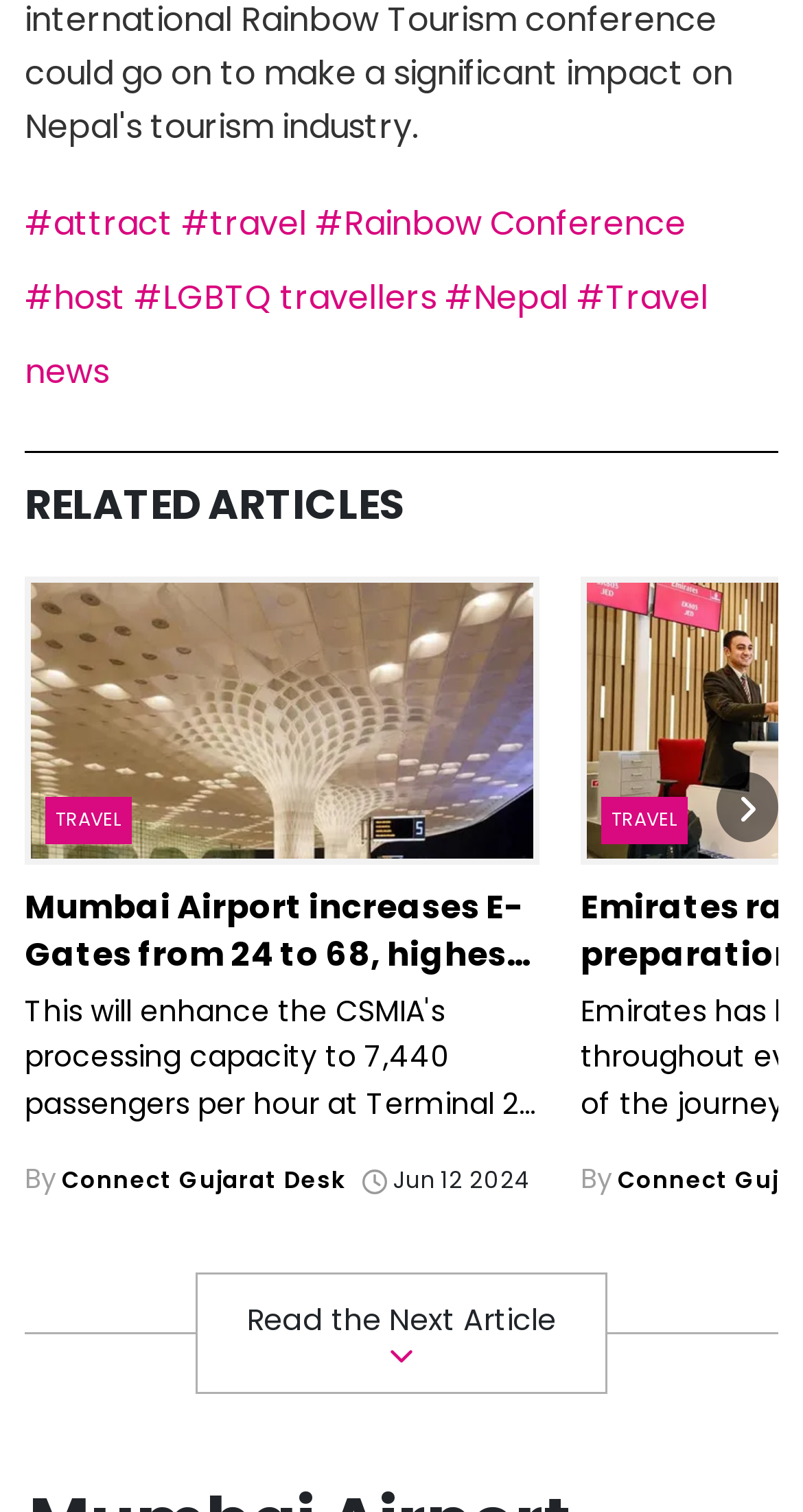Can you provide the bounding box coordinates for the element that should be clicked to implement the instruction: "Click on 'Mumbai Airport increases E-Gates from 24 to 68, highest in India' article"?

[0.031, 0.381, 0.723, 0.793]